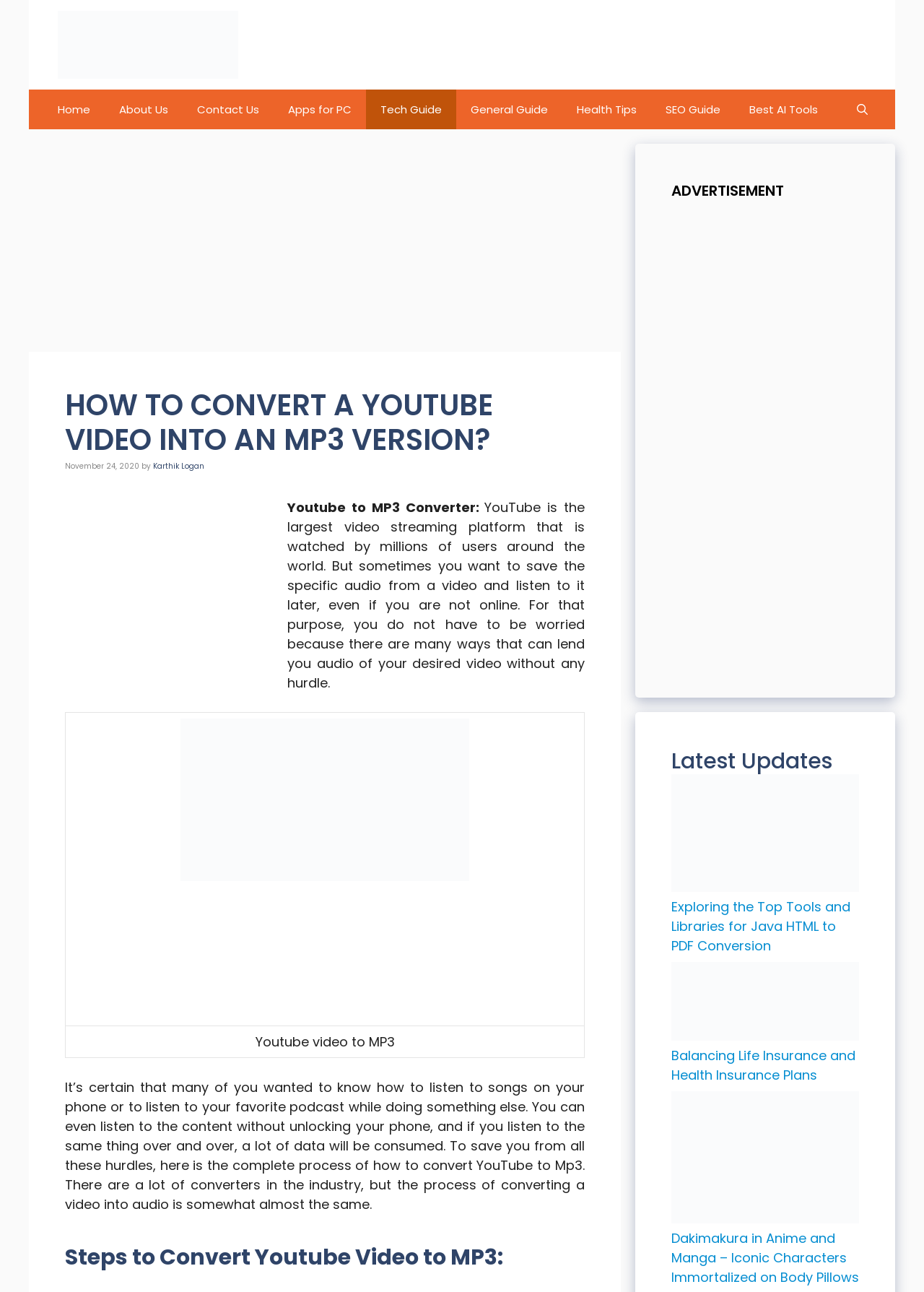Determine the bounding box for the UI element described here: "Best AI Tools".

[0.795, 0.069, 0.901, 0.1]